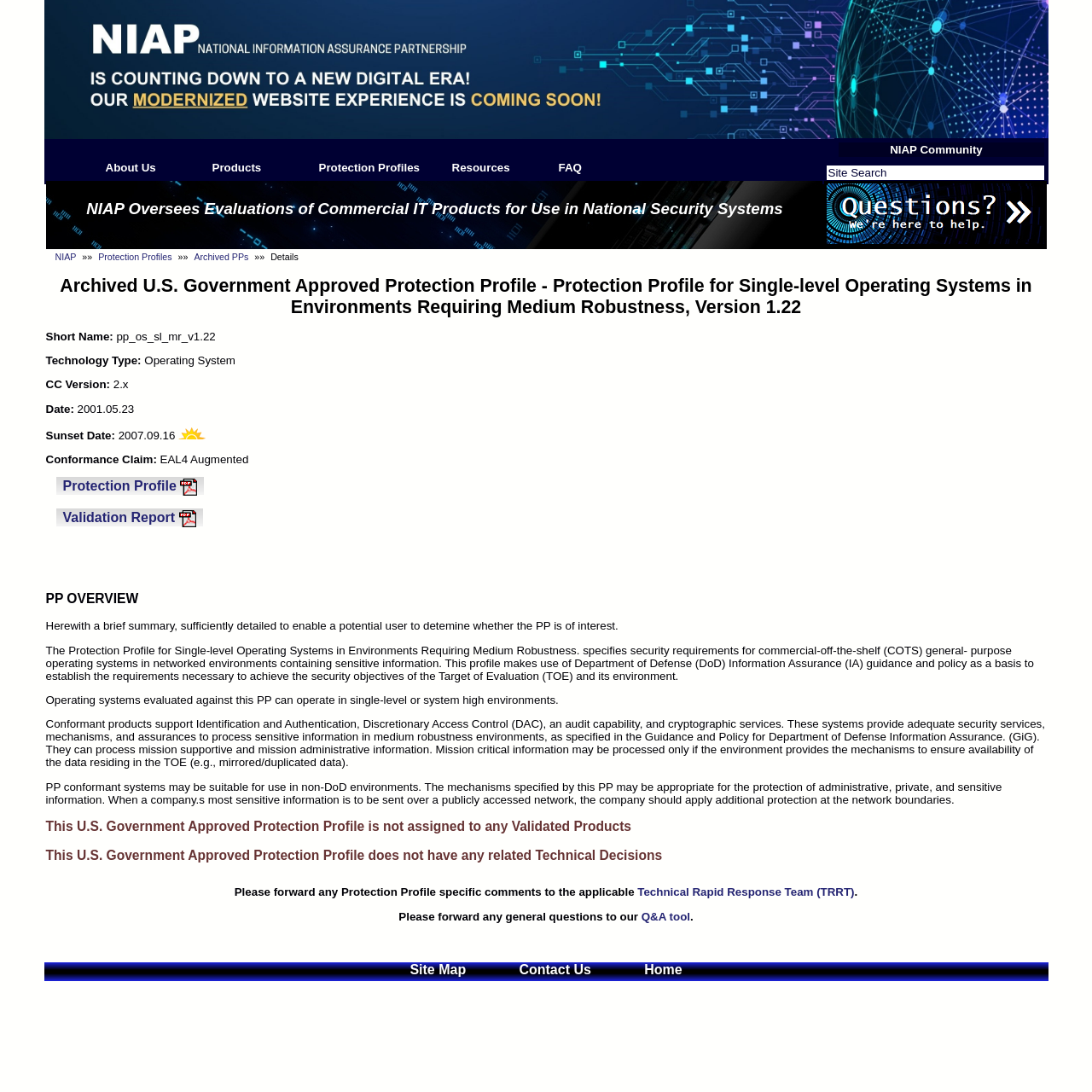Extract the bounding box coordinates for the UI element described as: "alt="Questions? We're here to help"".

[0.754, 0.217, 0.958, 0.228]